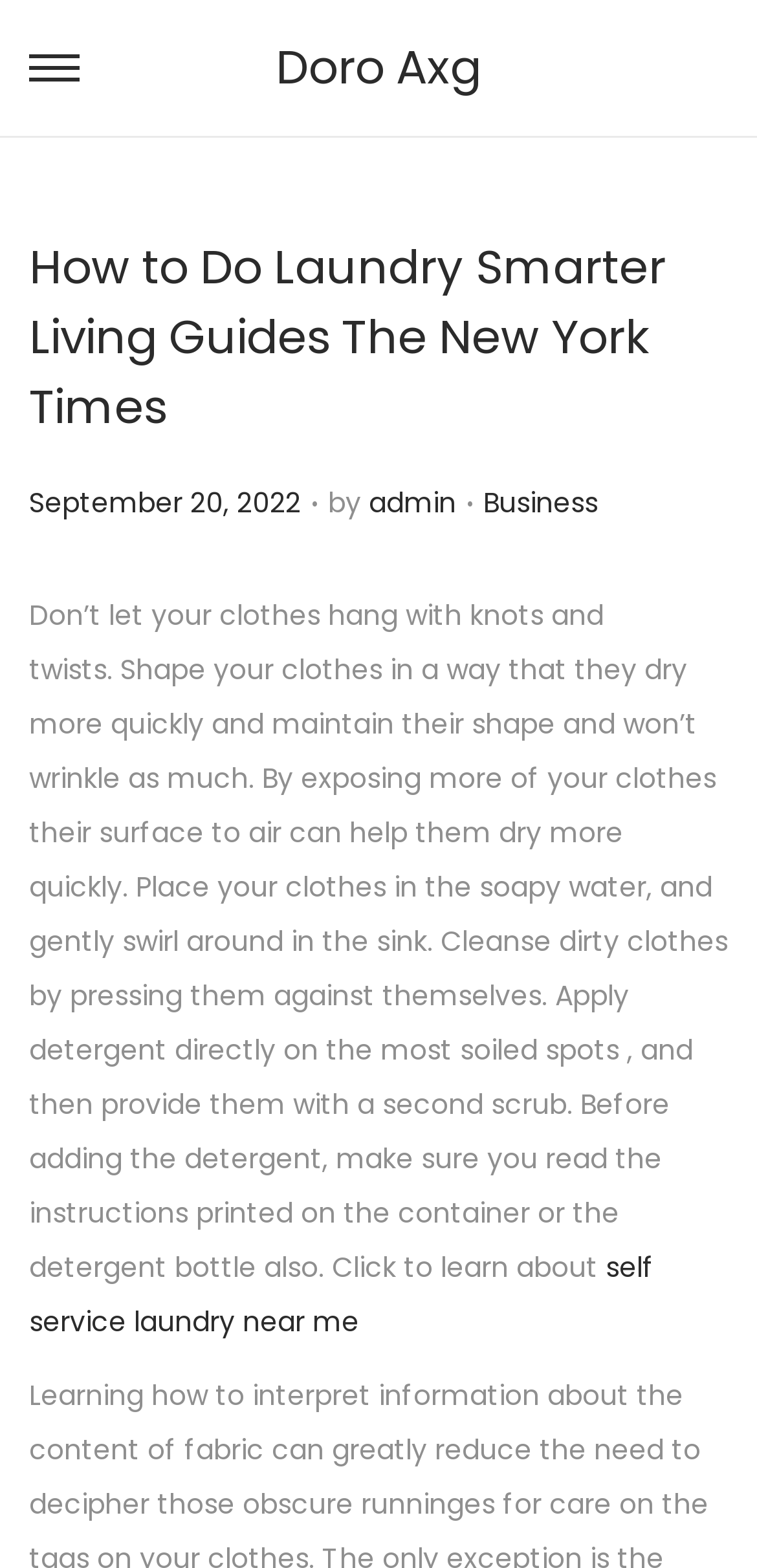Who wrote this article?
Provide a one-word or short-phrase answer based on the image.

admin